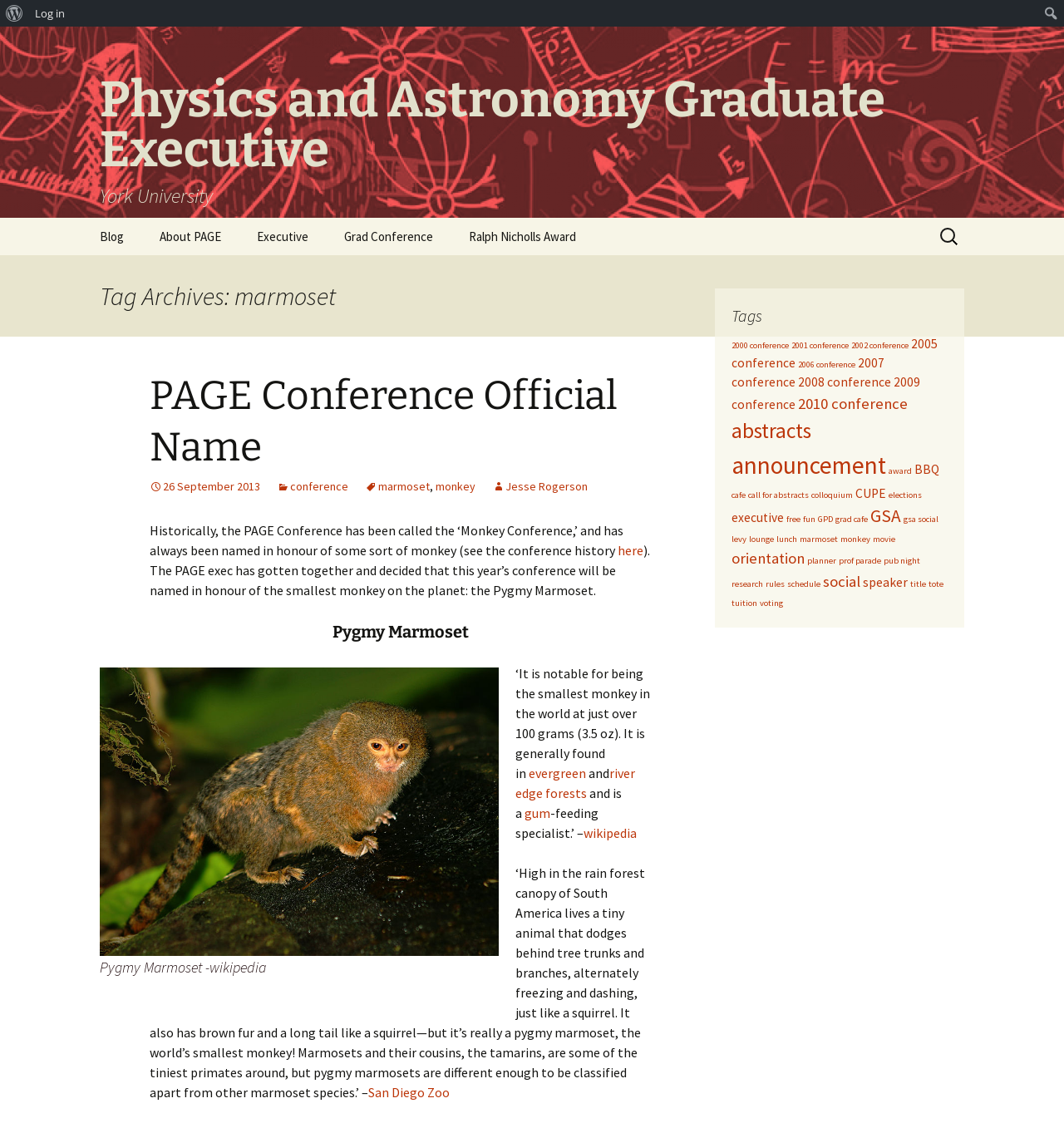Please examine the image and provide a detailed answer to the question: How many grams does the Pygmy Marmoset weigh?

The answer can be found in the paragraph that describes the Pygmy Marmoset, which weighs just over 100 grams.